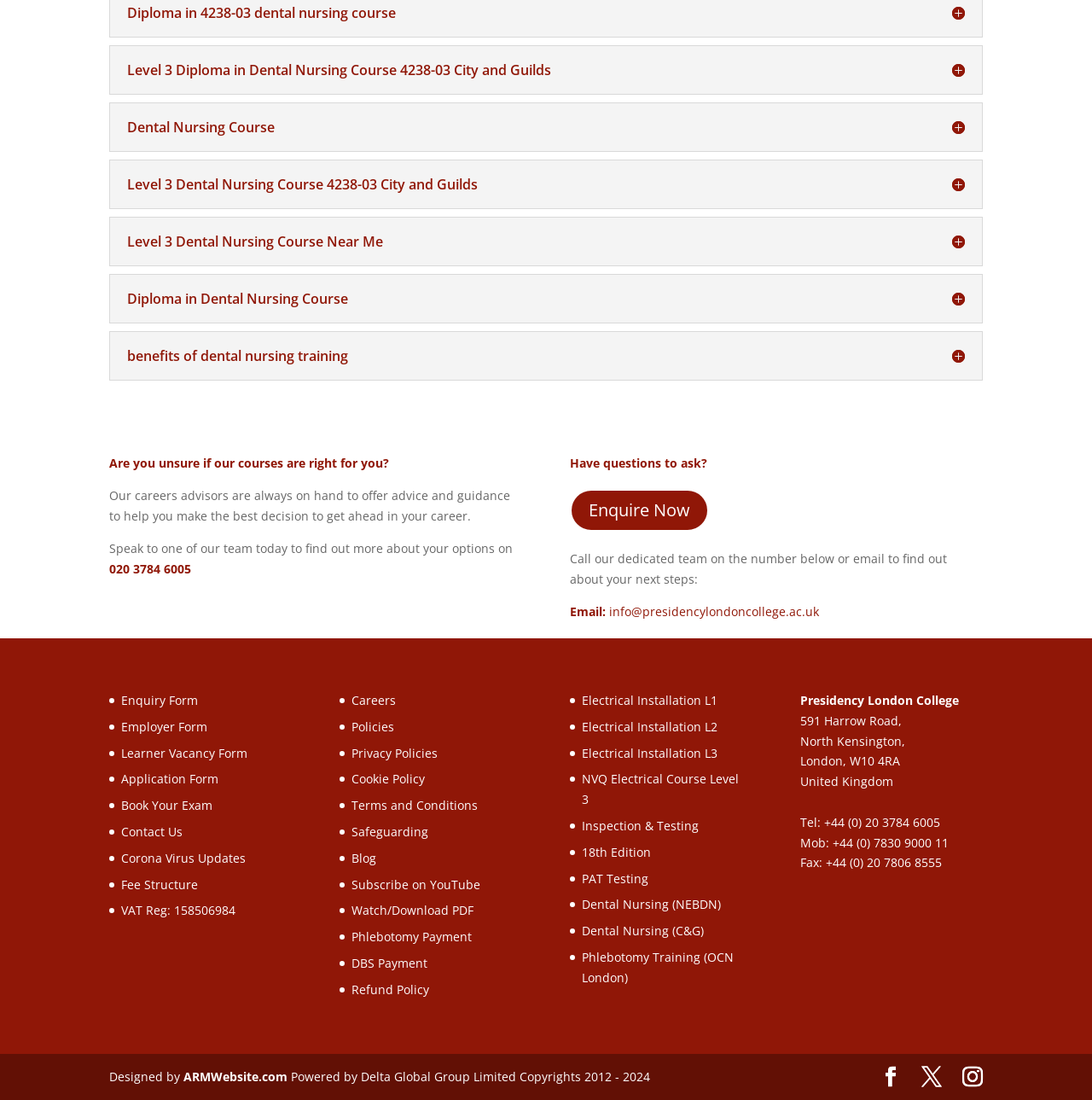Highlight the bounding box coordinates of the element that should be clicked to carry out the following instruction: "Enquire about the dental nursing course". The coordinates must be given as four float numbers ranging from 0 to 1, i.e., [left, top, right, bottom].

[0.522, 0.445, 0.649, 0.483]